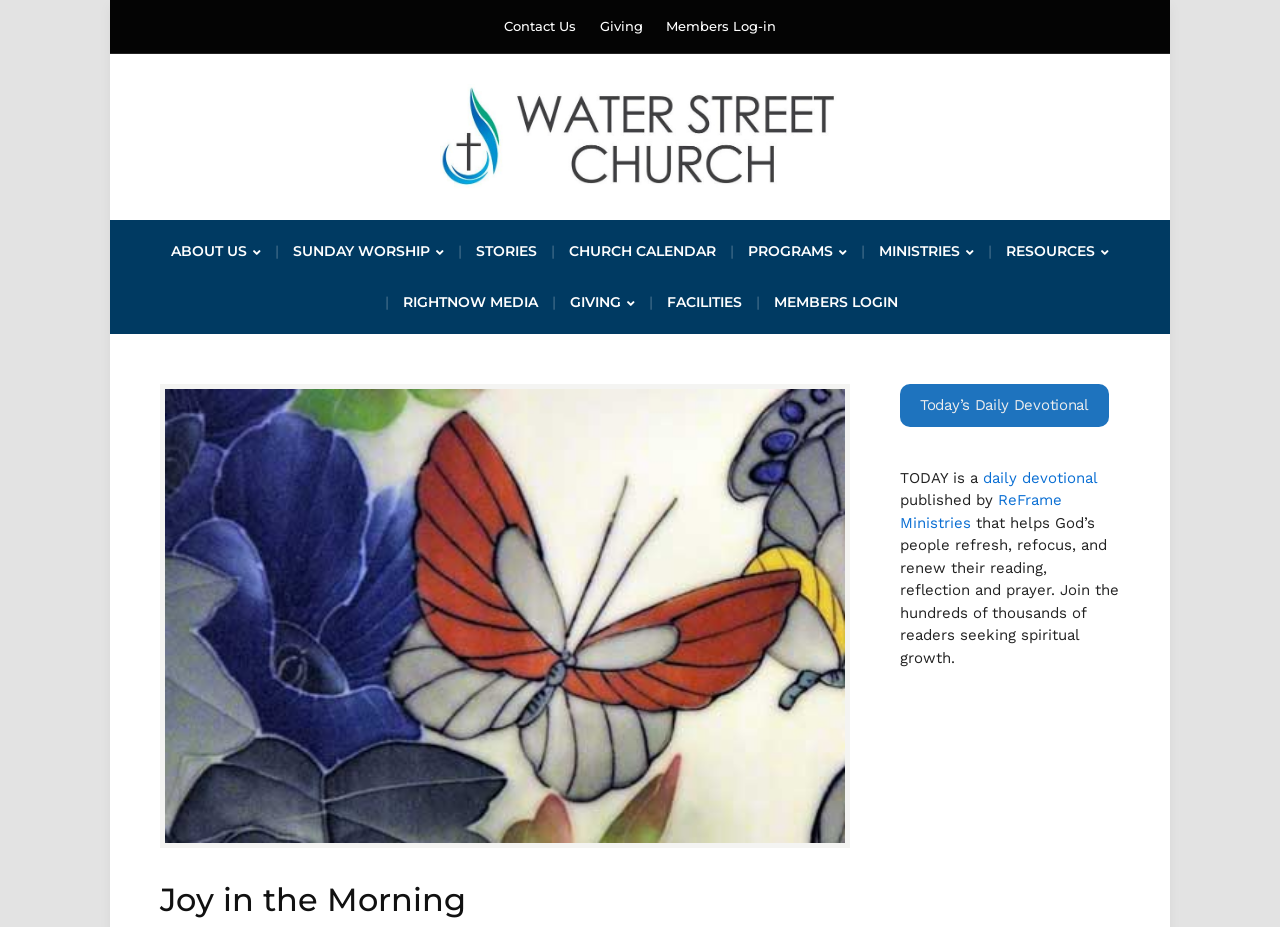What is the name of the daily devotional?
Please provide a single word or phrase in response based on the screenshot.

Today’s Daily Devotional